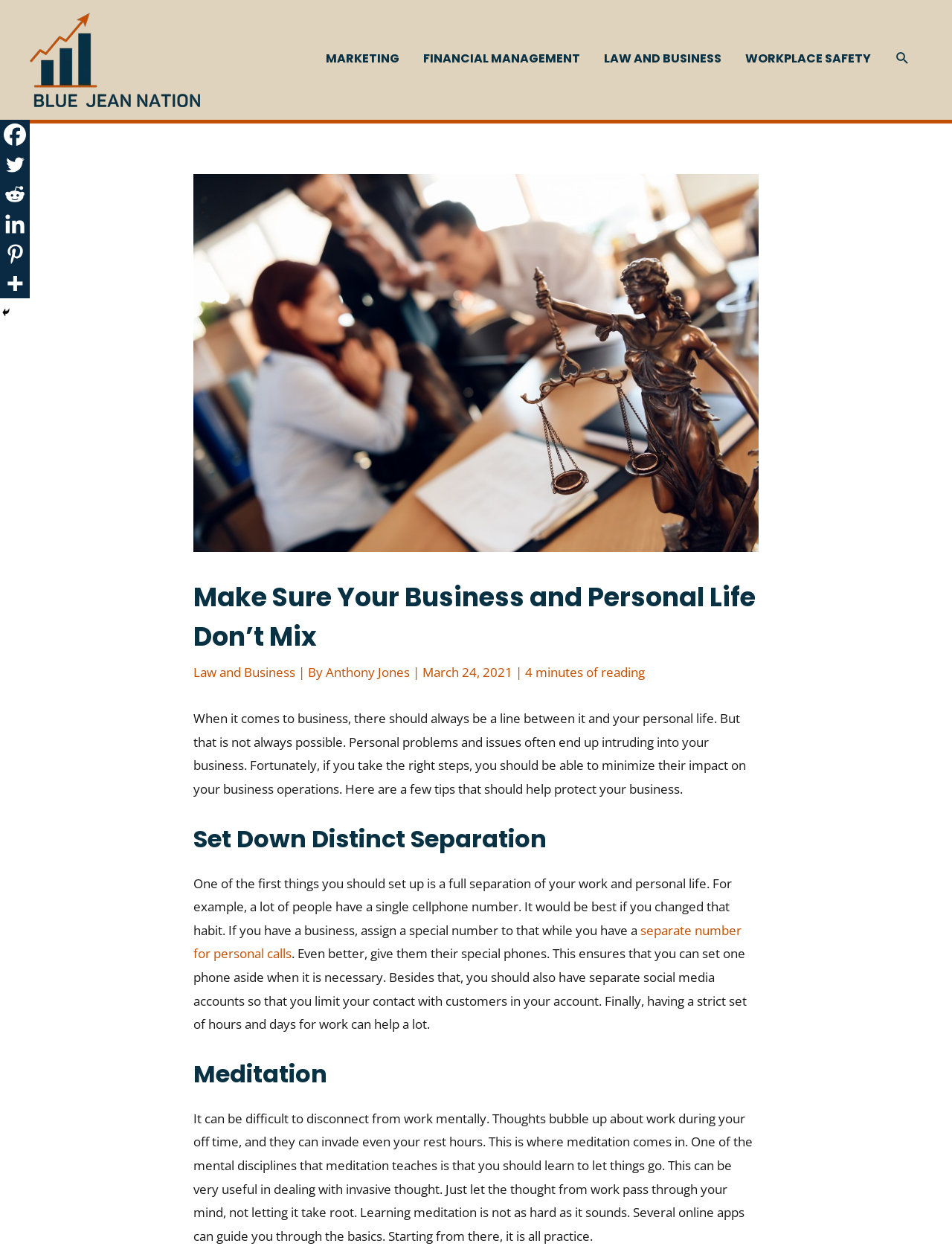Please locate the bounding box coordinates of the element that should be clicked to complete the given instruction: "Click the 'More' link".

[0.0, 0.215, 0.031, 0.239]